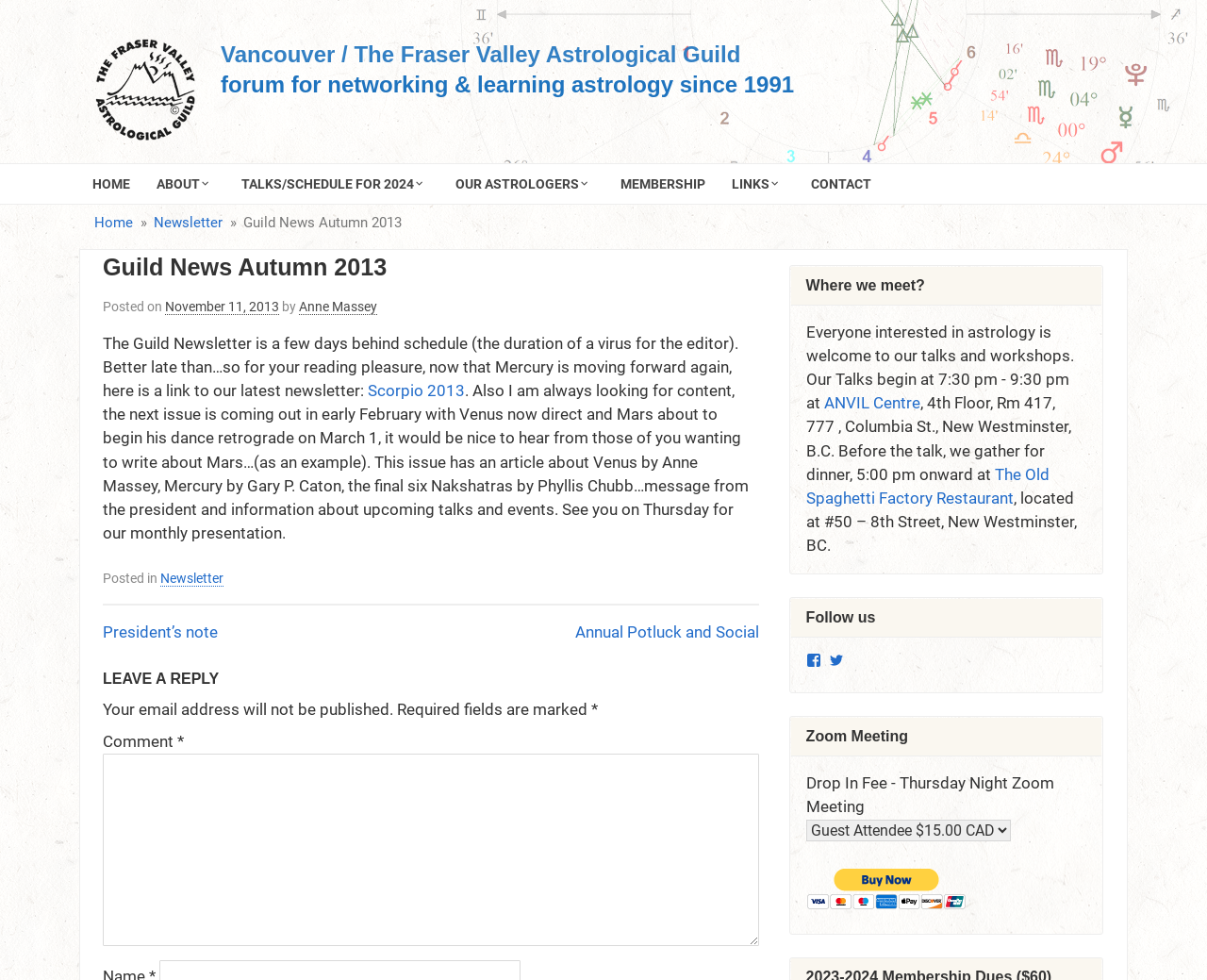Locate the bounding box of the UI element based on this description: "Talks/Schedule for 2024". Provide four float numbers between 0 and 1 as [left, top, right, bottom].

[0.189, 0.168, 0.366, 0.208]